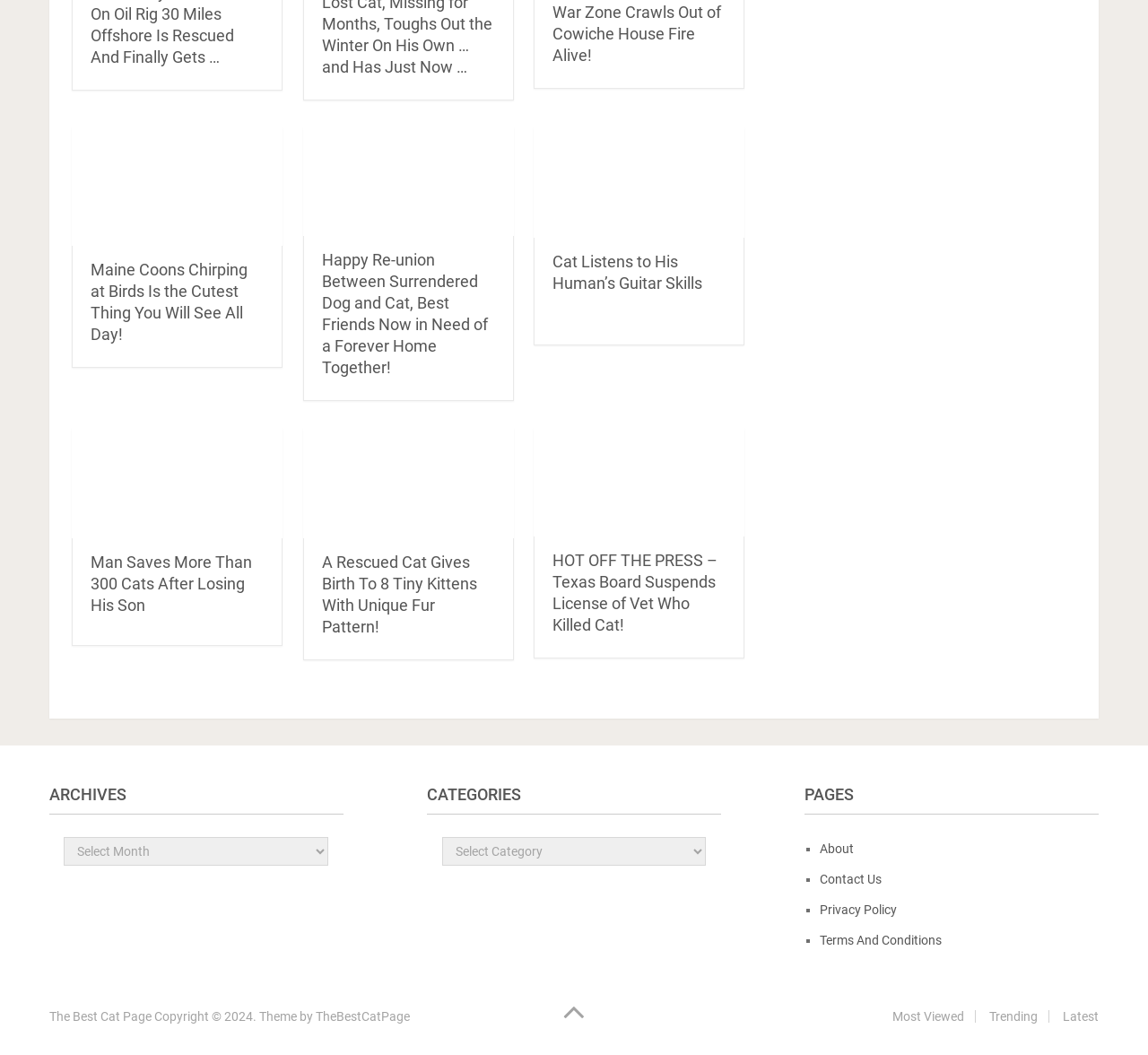What type of content can be found in the 'Categories' section?
Please ensure your answer is as detailed and informative as possible.

The 'Categories' section is located at the bottom of the webpage and has a dropdown menu. This suggests that it is a way for users to browse articles by category, such as by topic or theme.